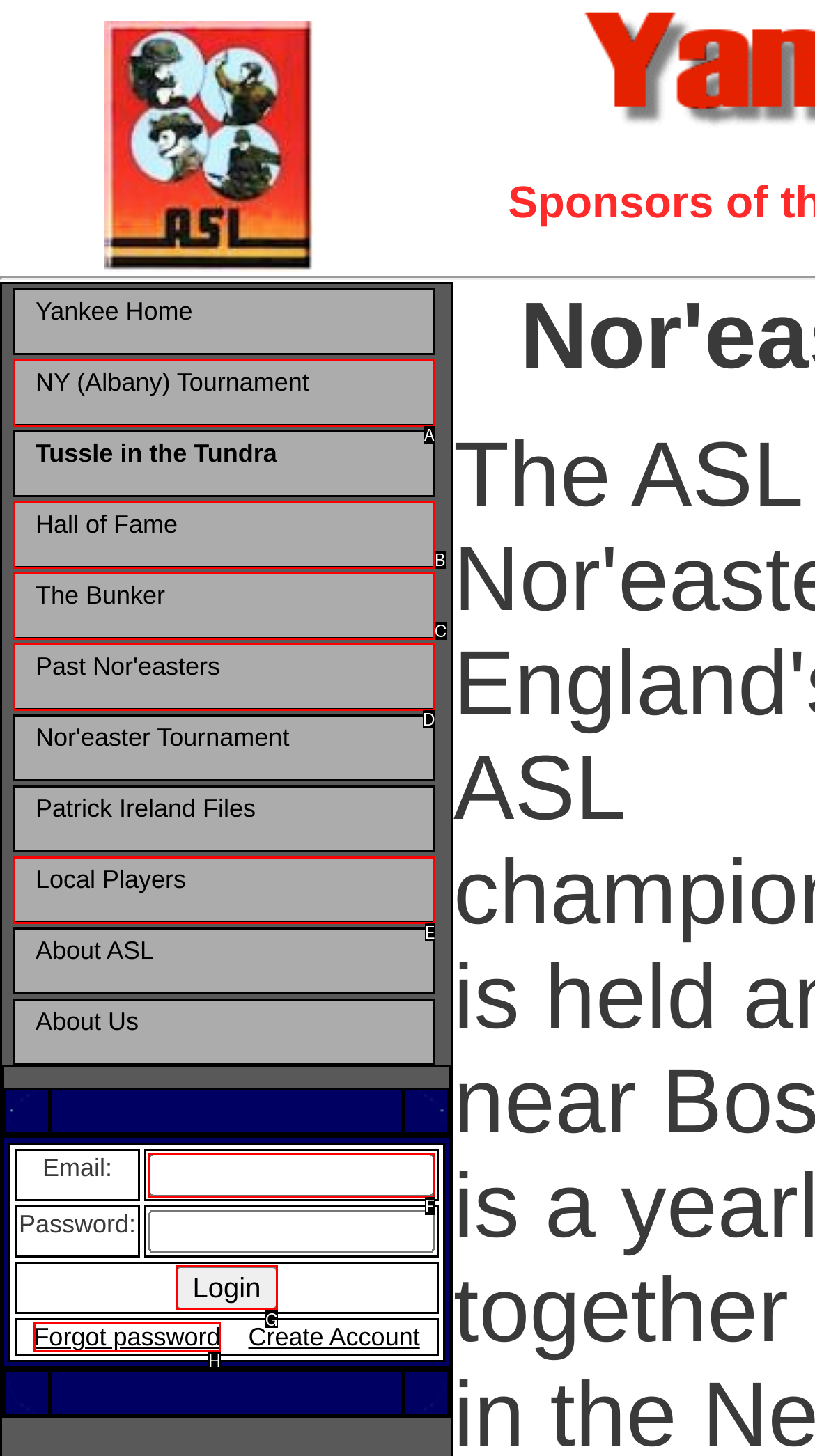Identify the letter of the UI element needed to carry out the task: Click the Login button
Reply with the letter of the chosen option.

G